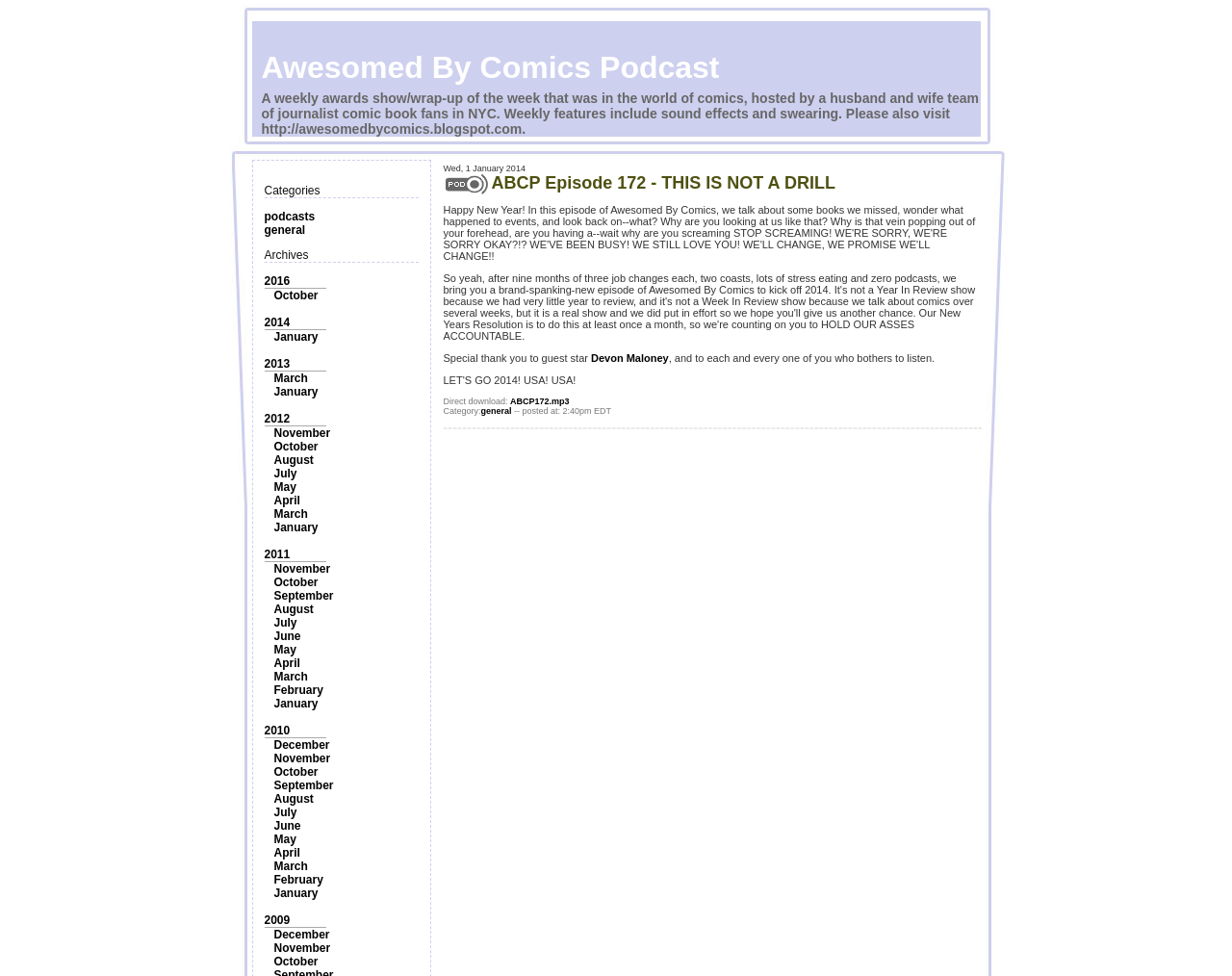Identify the bounding box coordinates for the element that needs to be clicked to fulfill this instruction: "Click on the 'podcasts' category". Provide the coordinates in the format of four float numbers between 0 and 1: [left, top, right, bottom].

[0.214, 0.215, 0.256, 0.229]